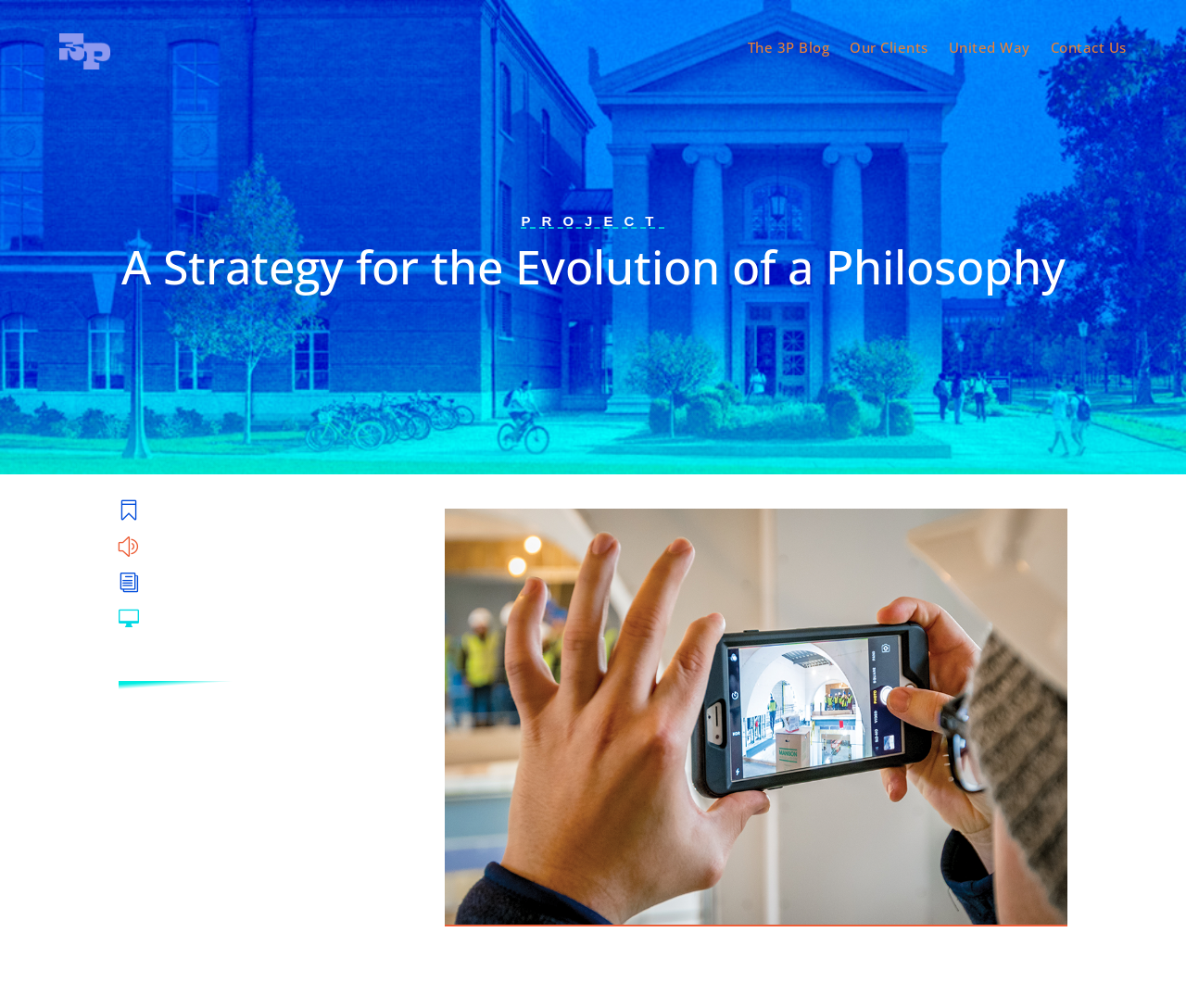What services are offered?
Refer to the image and give a detailed answer to the question.

I found a series of layout tables with static text elements that list the services offered, including Brand Development, Messaging, Graphic Design, and Web Design & Development.